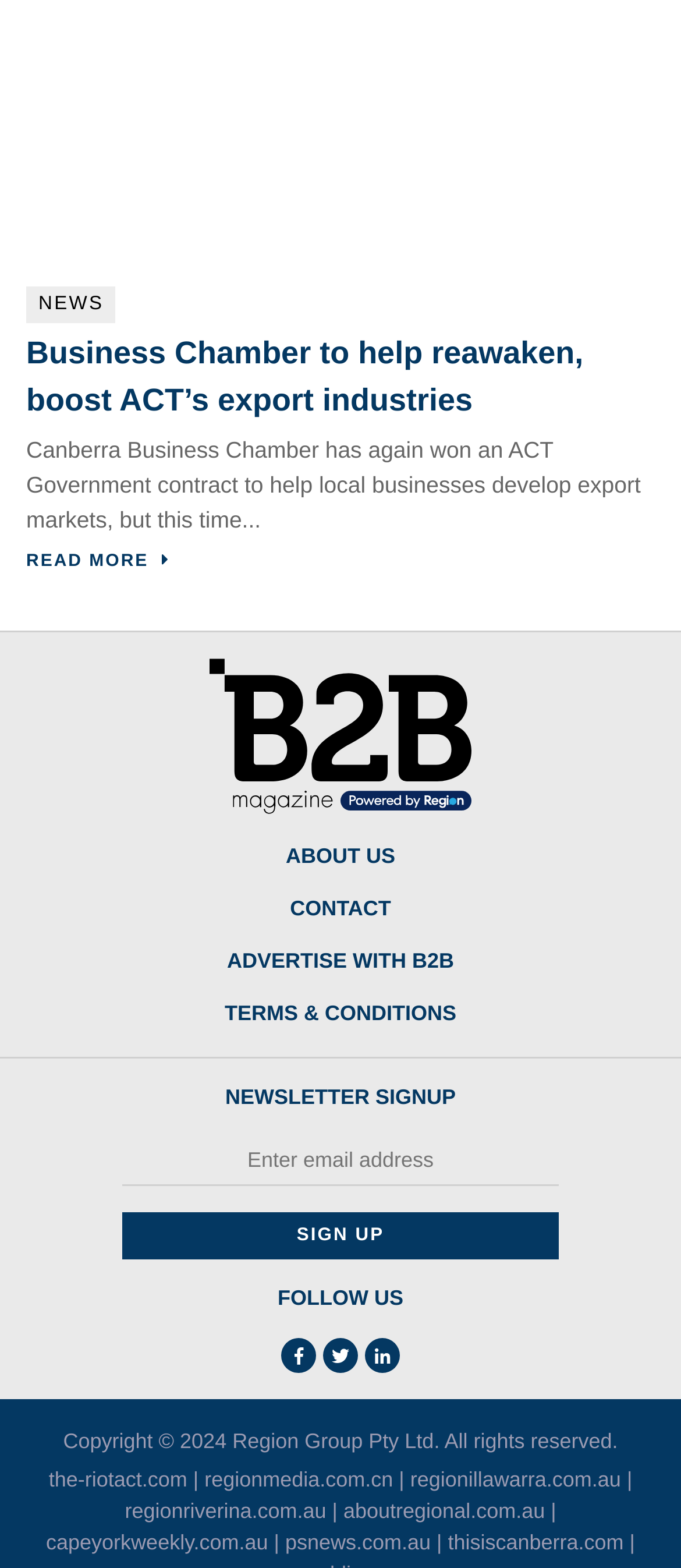What can users do with their email address on this webpage?
Please give a detailed and elaborate answer to the question.

I can see a textbox with the label 'Enter email address' and a button 'Sign Up' next to it, which suggests that users can sign up for a newsletter using their email address.